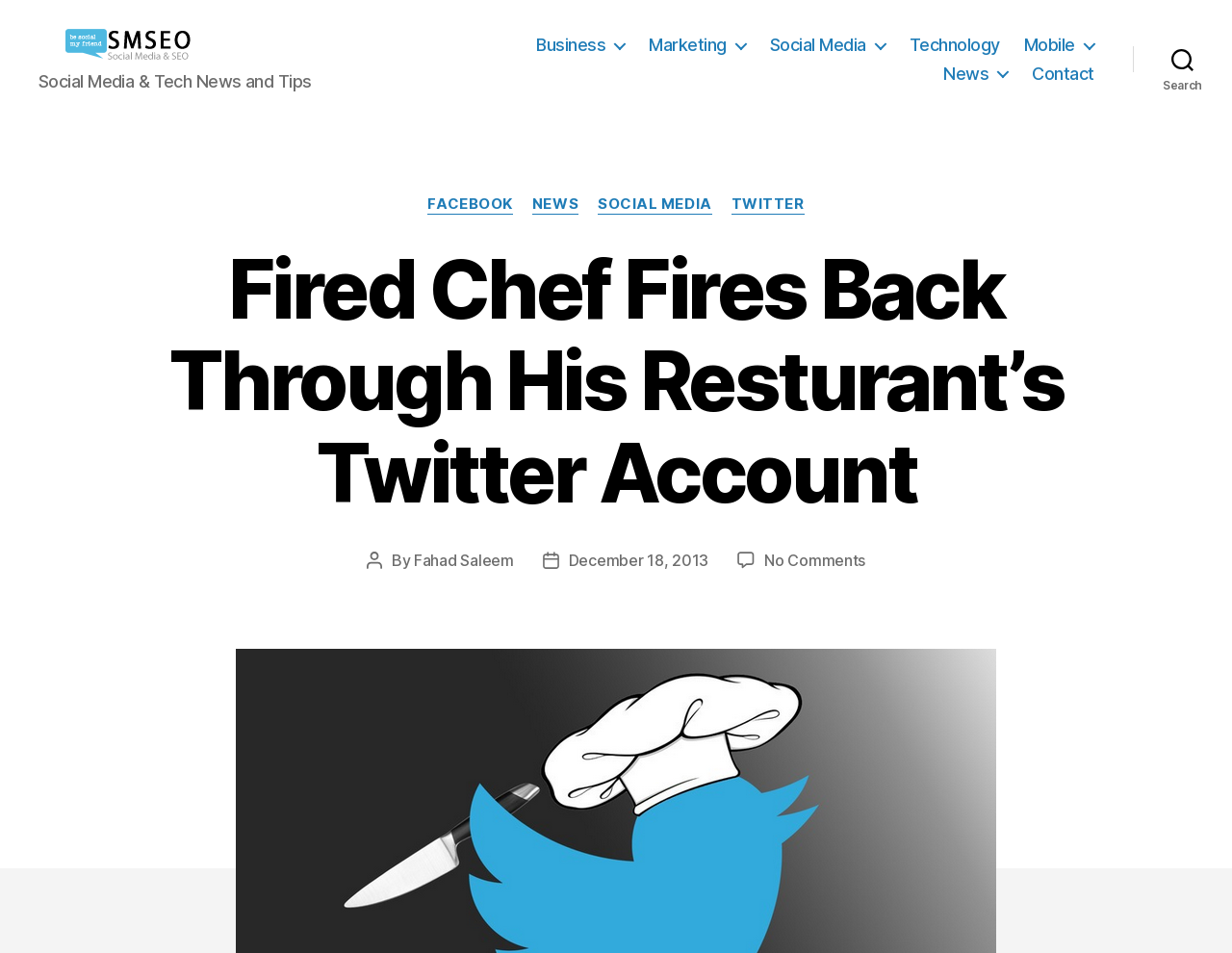Respond with a single word or phrase for the following question: 
How many comments are there on this post?

No Comments